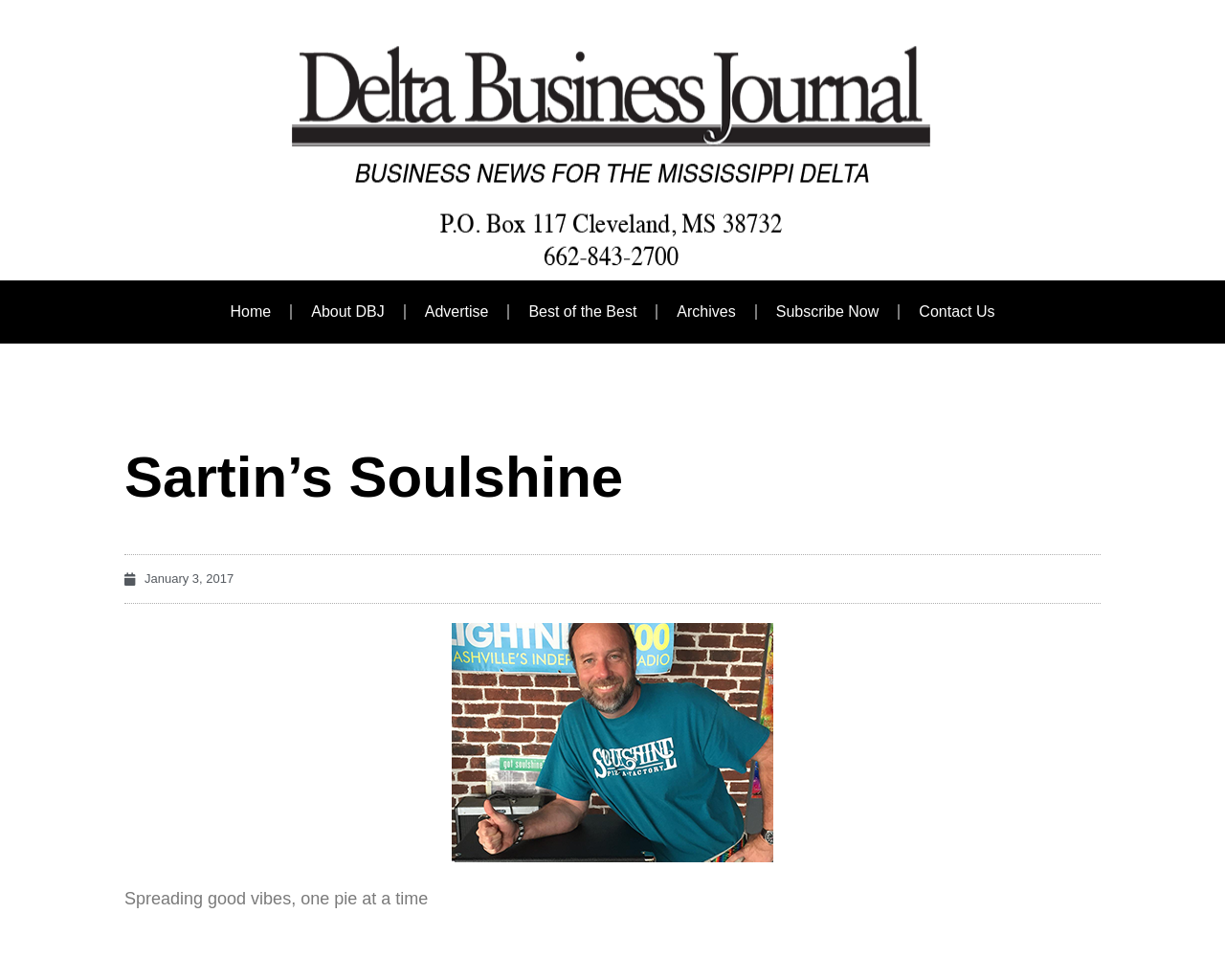What is the name of the business?
Based on the image, answer the question with as much detail as possible.

I determined the answer by looking at the heading element with the text 'Sartin’s Soulshine' which is likely to be the name of the business.